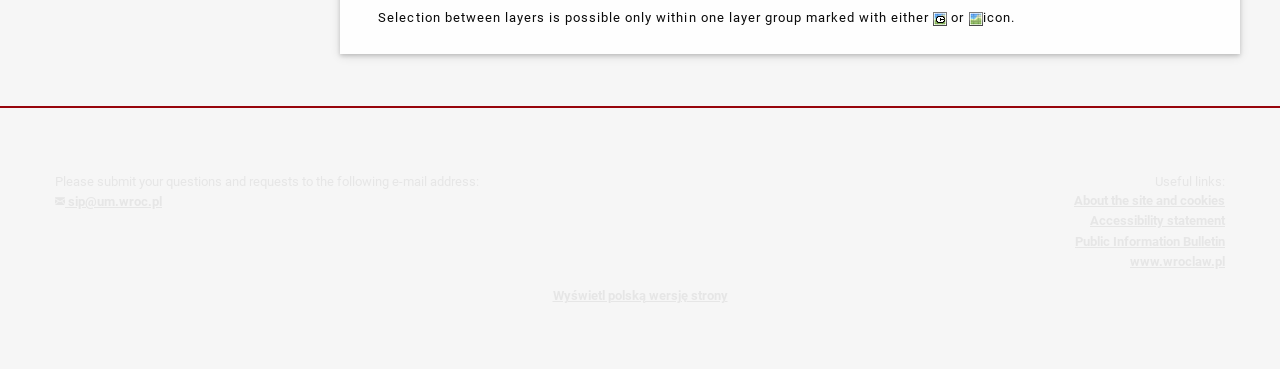What are the useful links provided on the webpage?
Using the image as a reference, answer the question in detail.

I found these links by looking at the contentinfo section of the webpage, where it says 'Useful links:' and then provides a list of links, including 'About the site and cookies', 'Accessibility statement', 'Public Information Bulletin', and 'www.wroclaw.pl'.